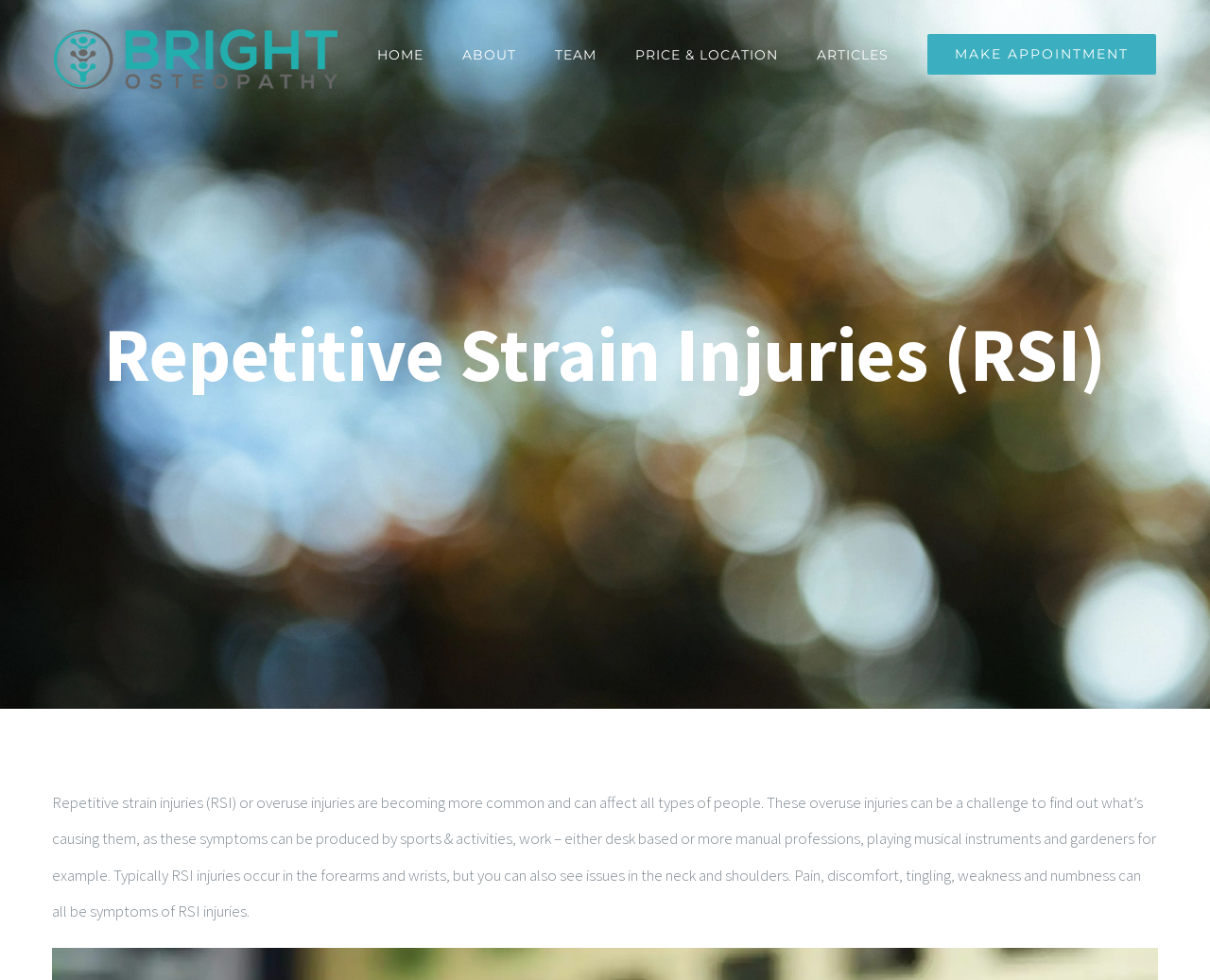What is the main topic of this webpage?
Based on the screenshot, provide a one-word or short-phrase response.

Repetitive Strain Injuries (RSI)